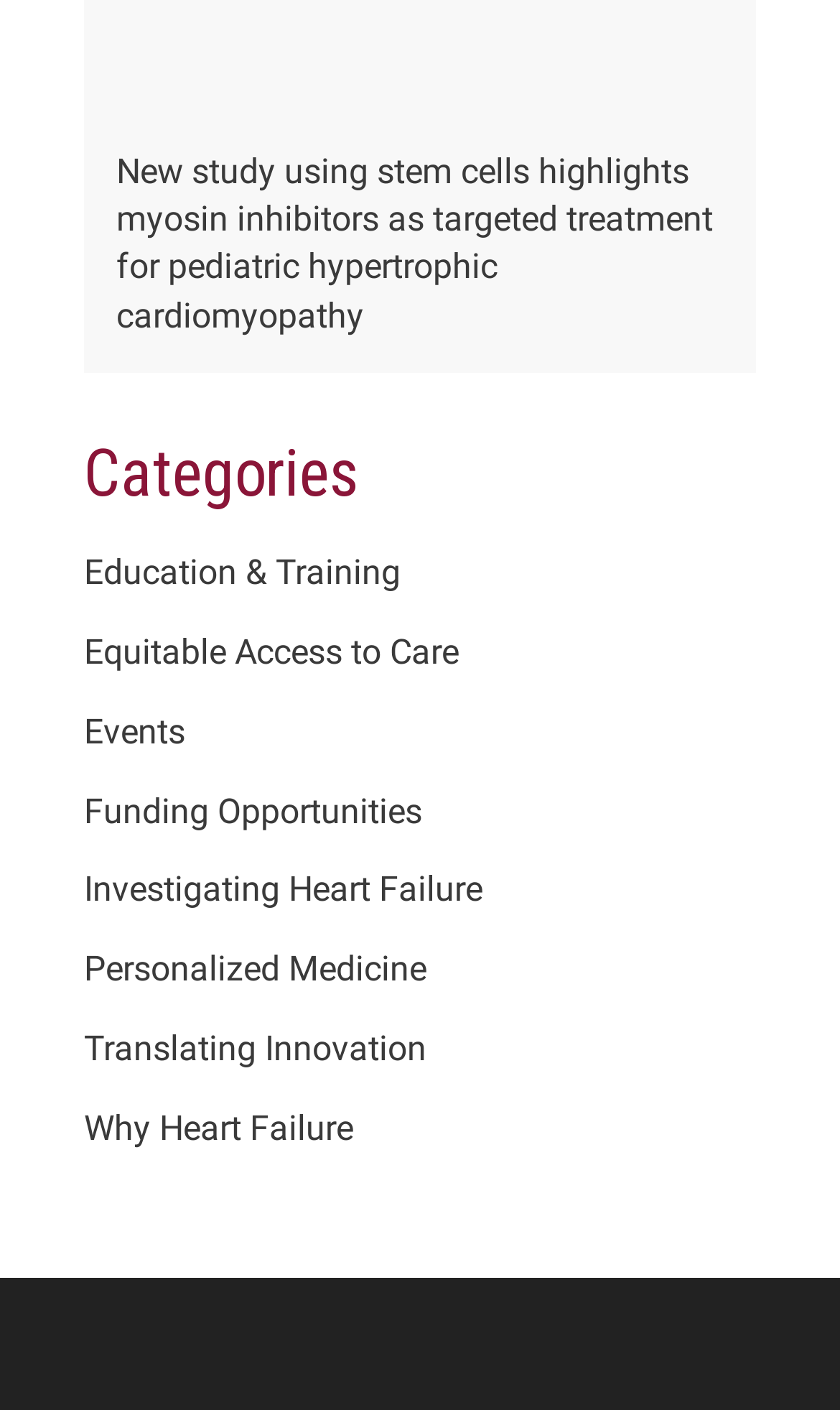Please find and report the bounding box coordinates of the element to click in order to perform the following action: "Explore Education & Training". The coordinates should be expressed as four float numbers between 0 and 1, in the format [left, top, right, bottom].

[0.1, 0.392, 0.477, 0.422]